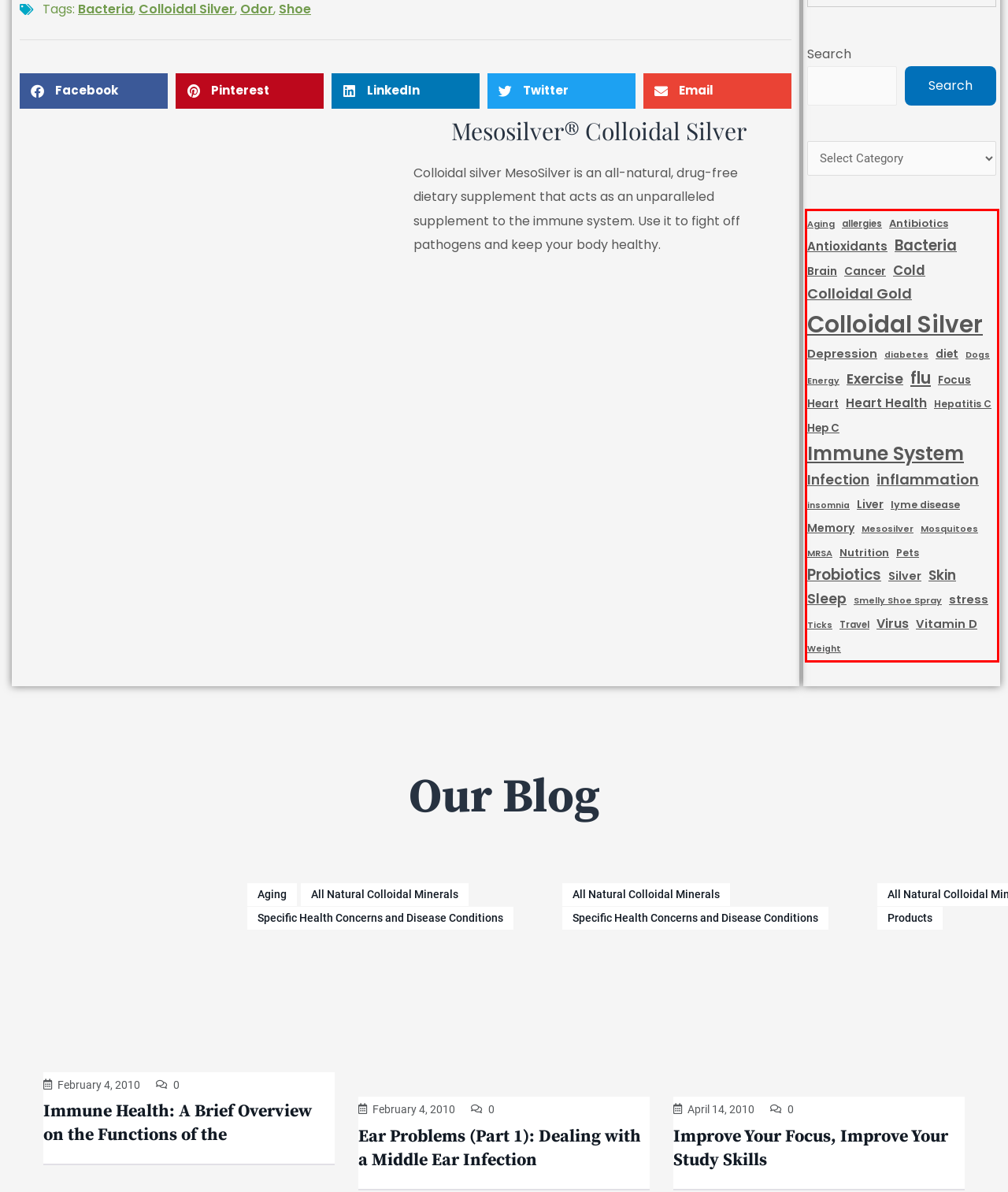Look at the webpage screenshot and recognize the text inside the red bounding box.

Aging allergies Antibiotics Antioxidants Bacteria Brain Cancer Cold Colloidal Gold Colloidal Silver Depression diabetes diet Dogs Energy Exercise flu Focus Heart Heart Health Hepatitis C Hep C Immune System Infection inflammation insomnia Liver lyme disease Memory Mesosilver Mosquitoes MRSA Nutrition Pets Probiotics Silver Skin Sleep Smelly Shoe Spray stress Ticks Travel Virus Vitamin D Weight